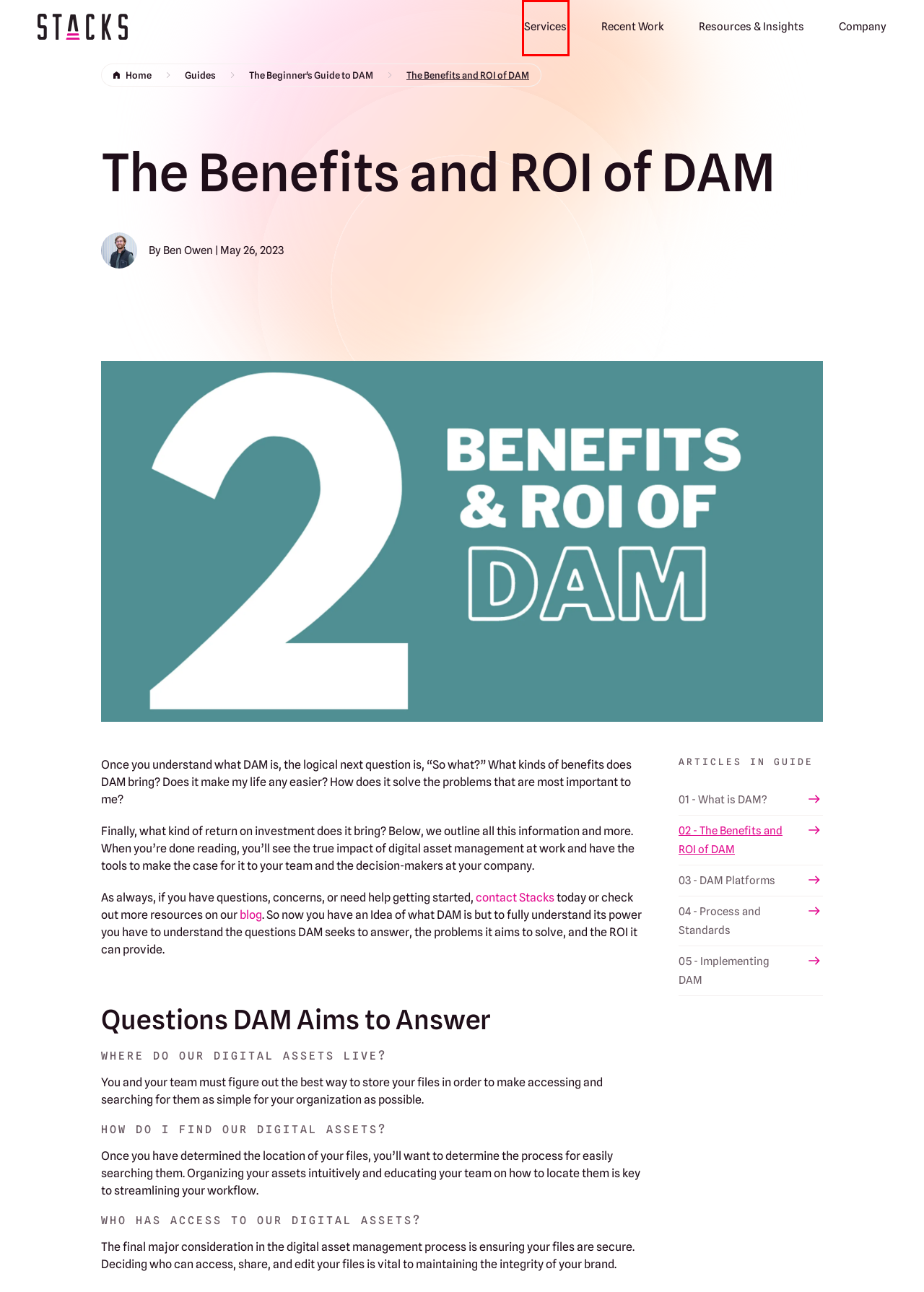Given a screenshot of a webpage with a red bounding box, please pick the webpage description that best fits the new webpage after clicking the element inside the bounding box. Here are the candidates:
A. Contact | Stacks, LLC
B. DAM Platforms | Stacks, LLC
C. Your Digital Asset Management Team | Stacks, LLC
D. Implementing DAM | Stacks, LLC
E. Case Studies | Stacks, LLC
F. Services | Stacks, LLC
G. The Beginner's Guide to DAM | Stacks, LLC
H. What is DAM? | Stacks, LLC

F